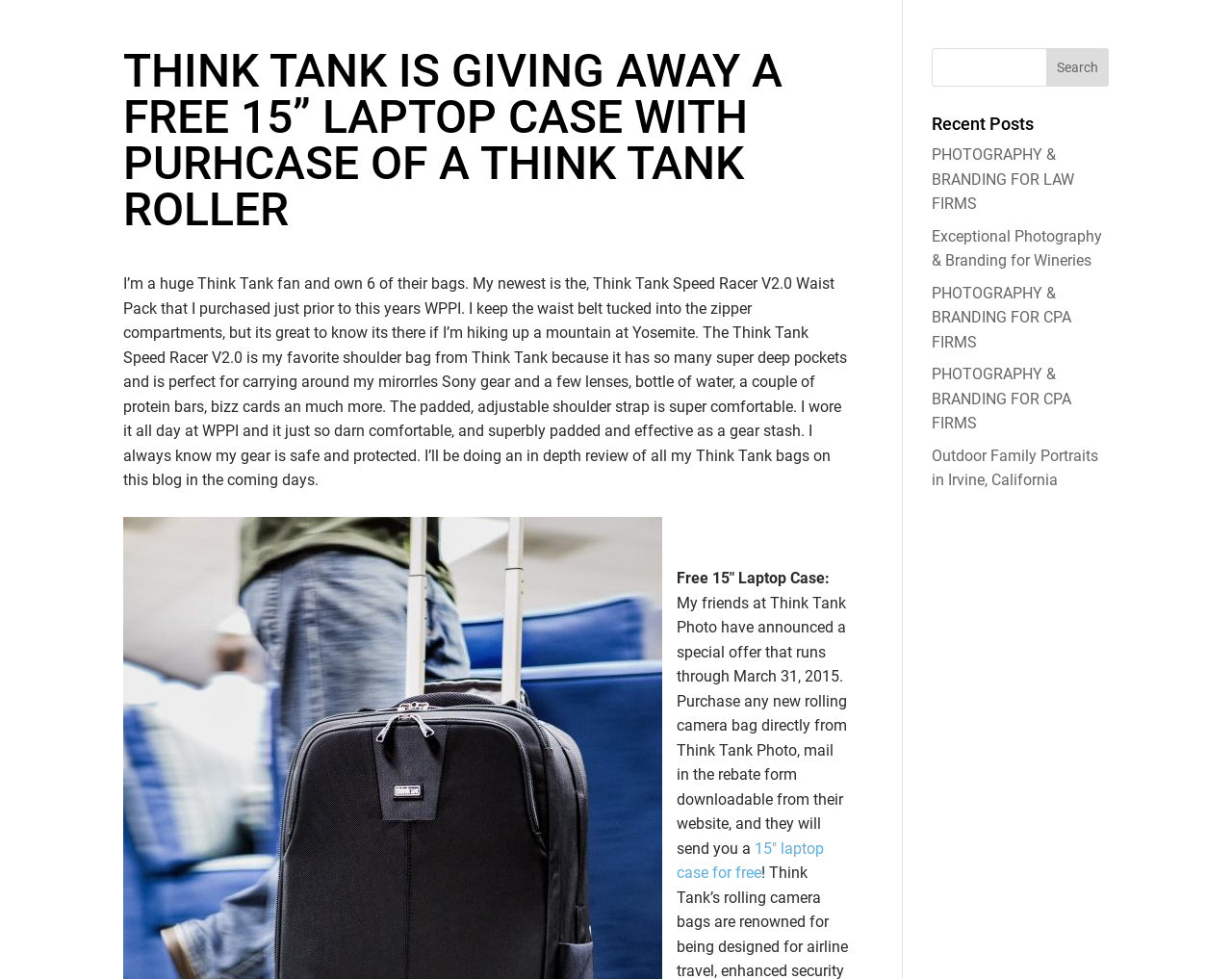Please specify the bounding box coordinates of the area that should be clicked to accomplish the following instruction: "View 'PHOTOGRAPHY & BRANDING FOR LAW FIRMS'". The coordinates should consist of four float numbers between 0 and 1, i.e., [left, top, right, bottom].

[0.756, 0.148, 0.872, 0.217]